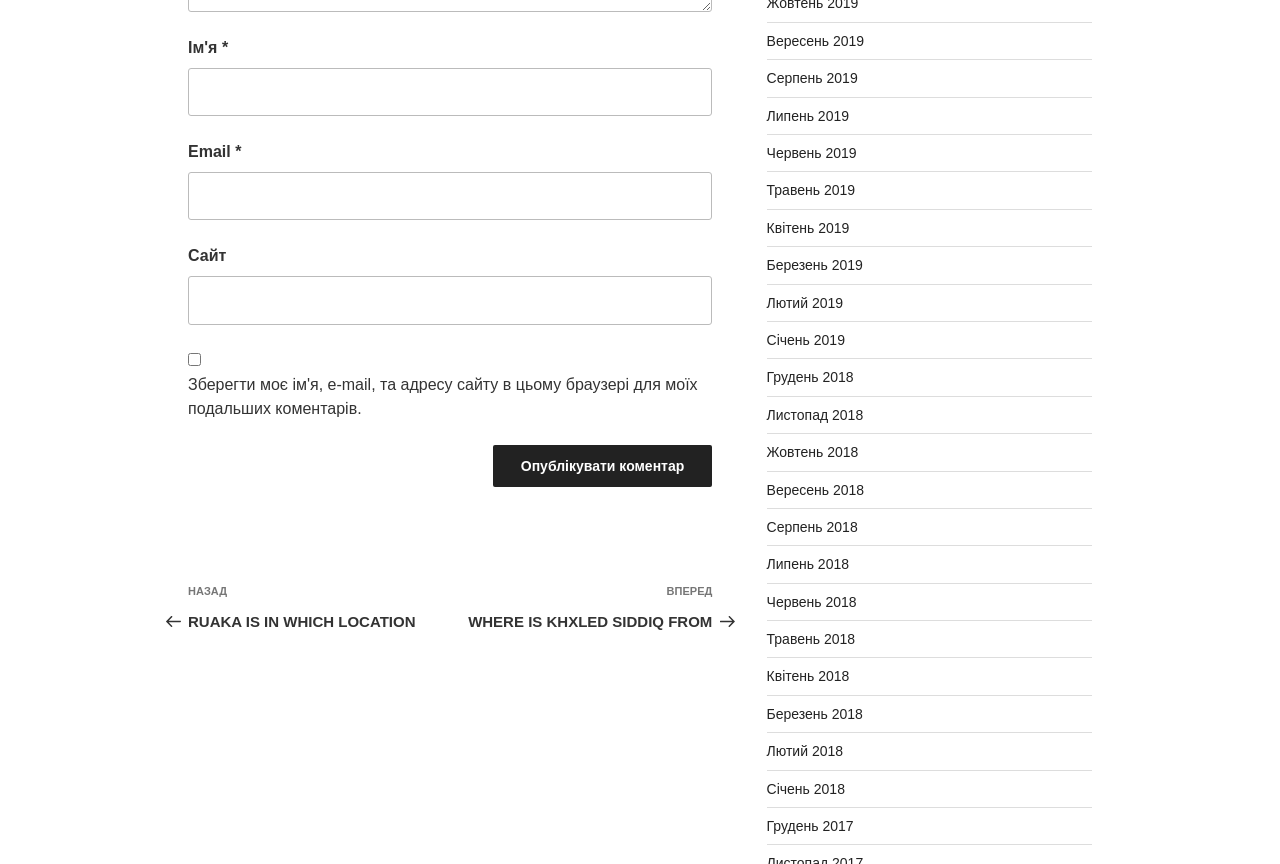Pinpoint the bounding box coordinates of the clickable area necessary to execute the following instruction: "Click the 'Live chat' link". The coordinates should be given as four float numbers between 0 and 1, namely [left, top, right, bottom].

None